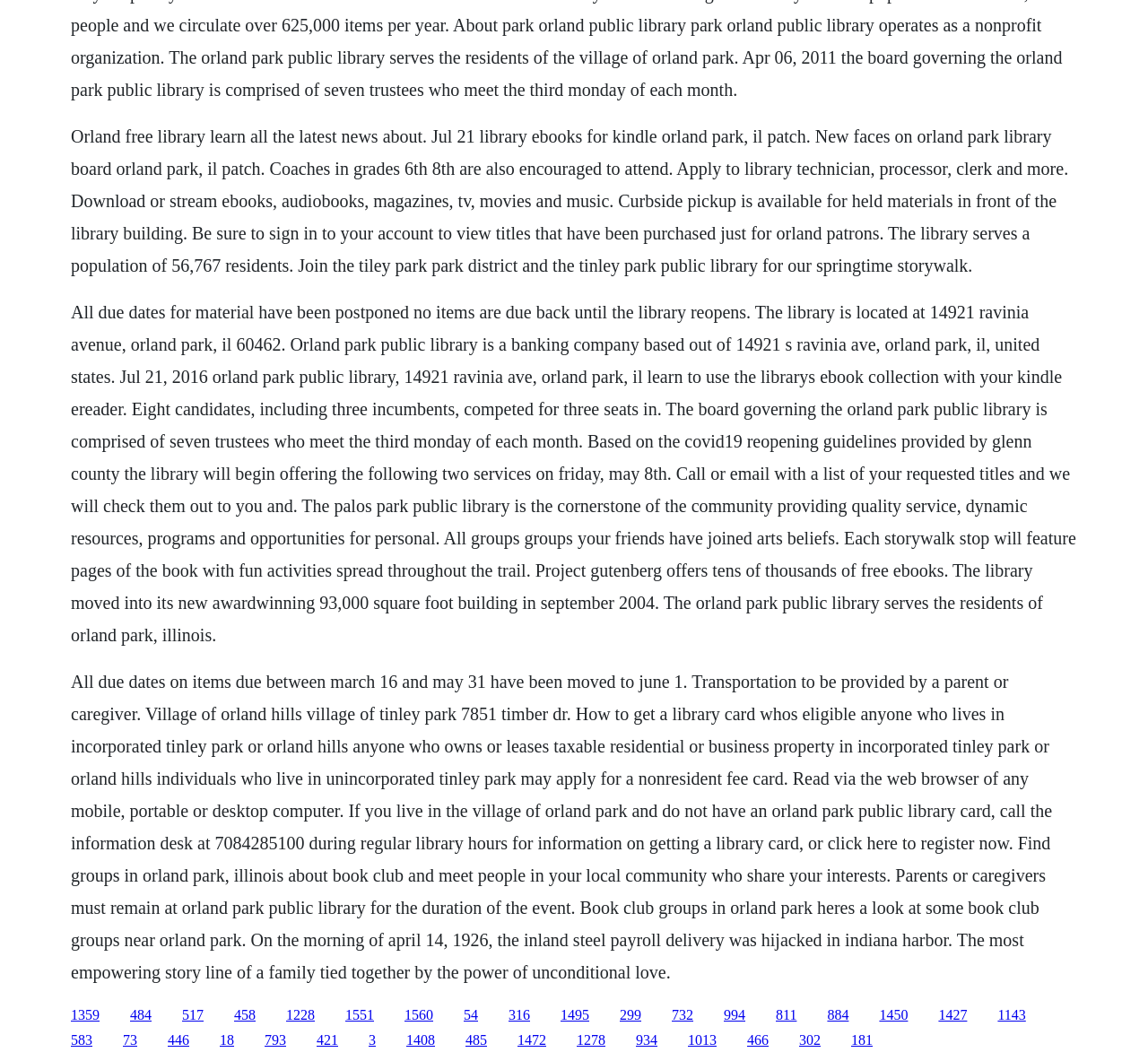What is the theme of the StoryWalk event?
Examine the screenshot and reply with a single word or phrase.

Springtime